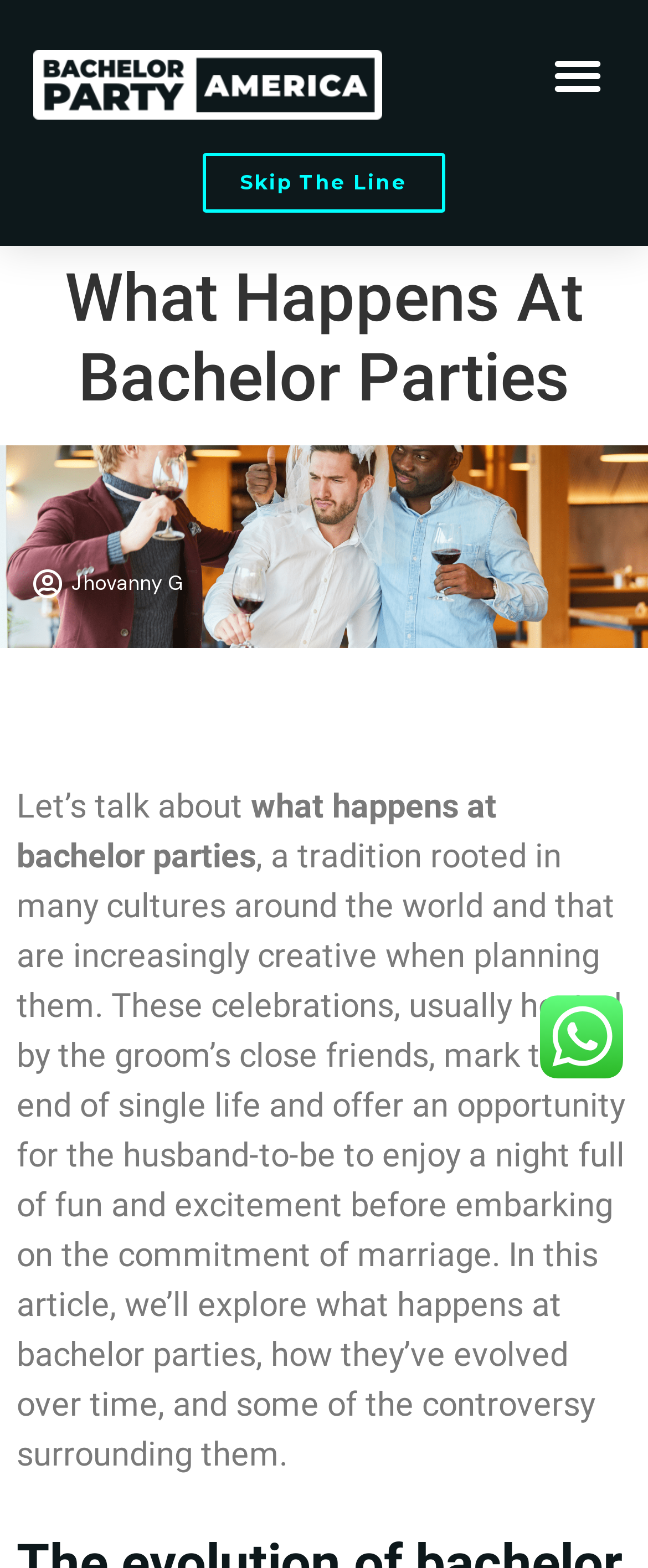Determine the bounding box for the described HTML element: "Jhovanny G". Ensure the coordinates are four float numbers between 0 and 1 in the format [left, top, right, bottom].

[0.051, 0.363, 0.285, 0.382]